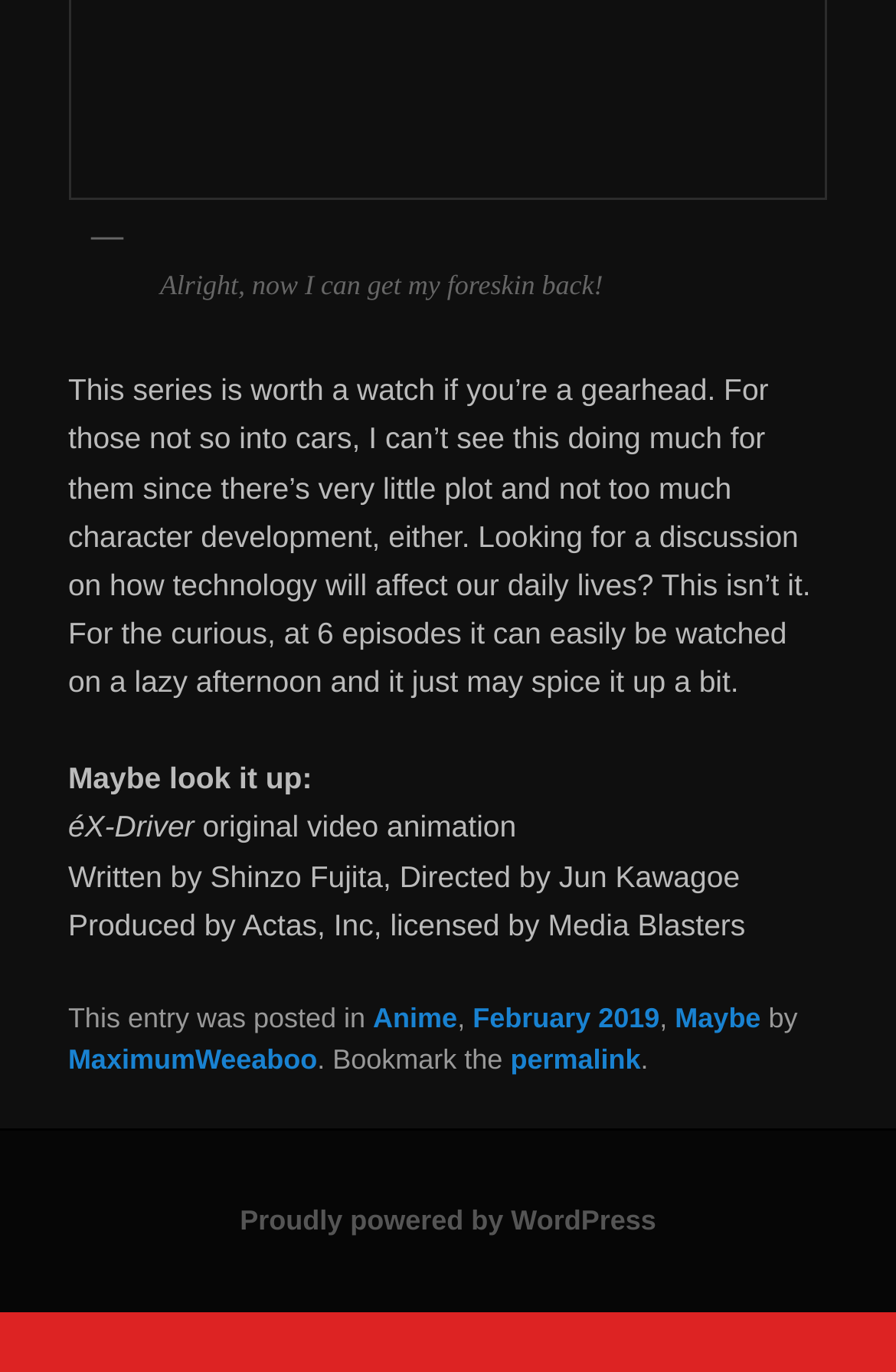Find the bounding box coordinates for the HTML element described as: "February 2019". The coordinates should consist of four float values between 0 and 1, i.e., [left, top, right, bottom].

[0.527, 0.73, 0.736, 0.754]